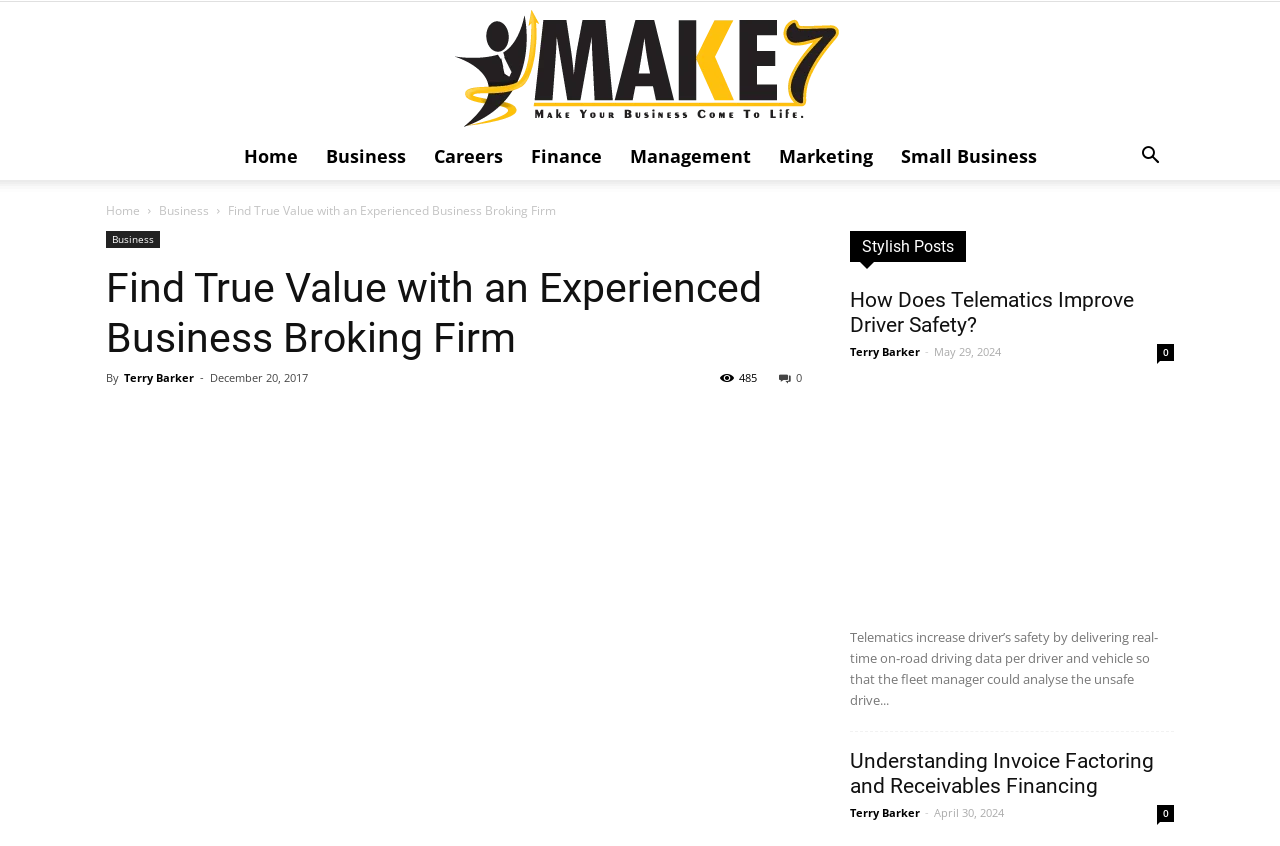What is the main topic of this webpage?
Provide a one-word or short-phrase answer based on the image.

Business